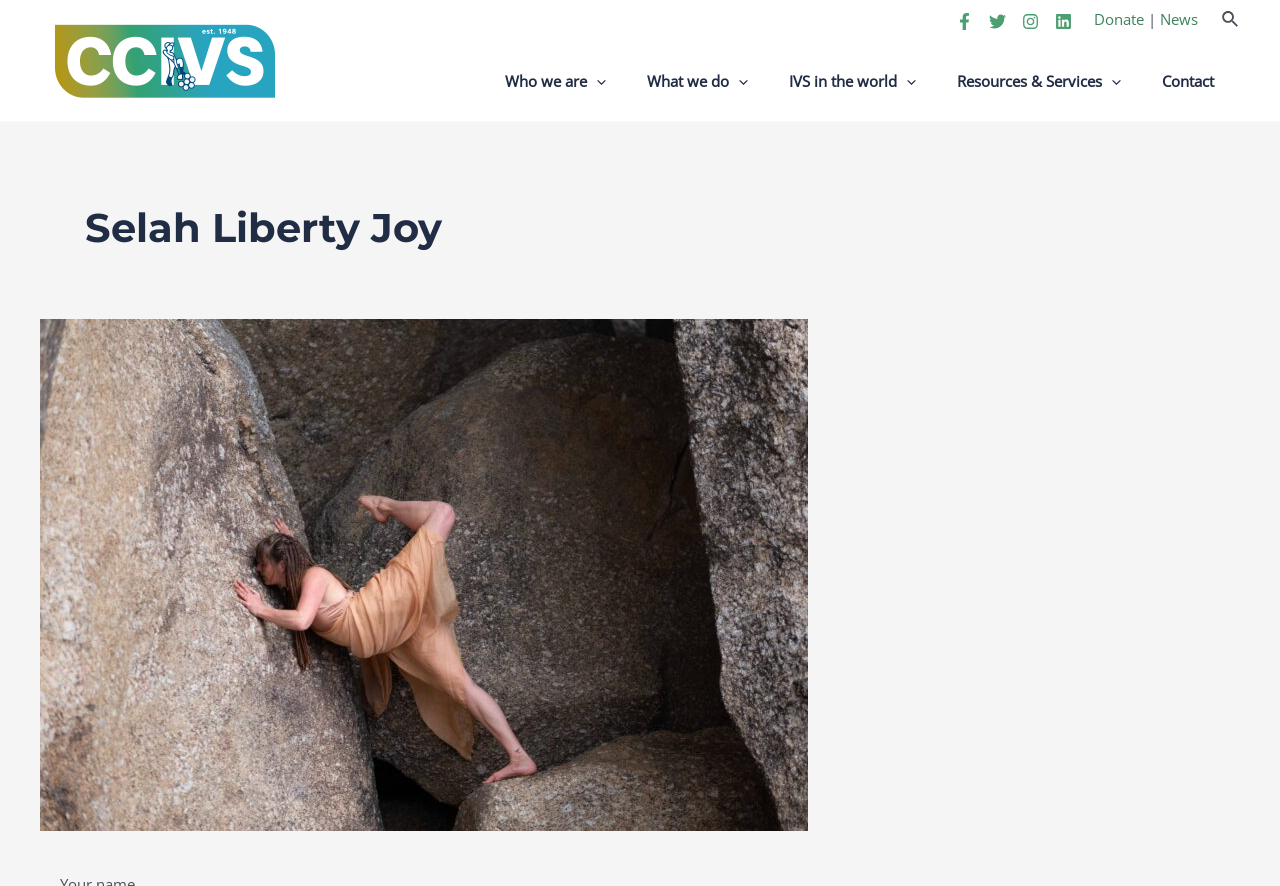Identify the bounding box coordinates of the clickable region necessary to fulfill the following instruction: "Donate to the organization". The bounding box coordinates should be four float numbers between 0 and 1, i.e., [left, top, right, bottom].

[0.855, 0.01, 0.897, 0.033]